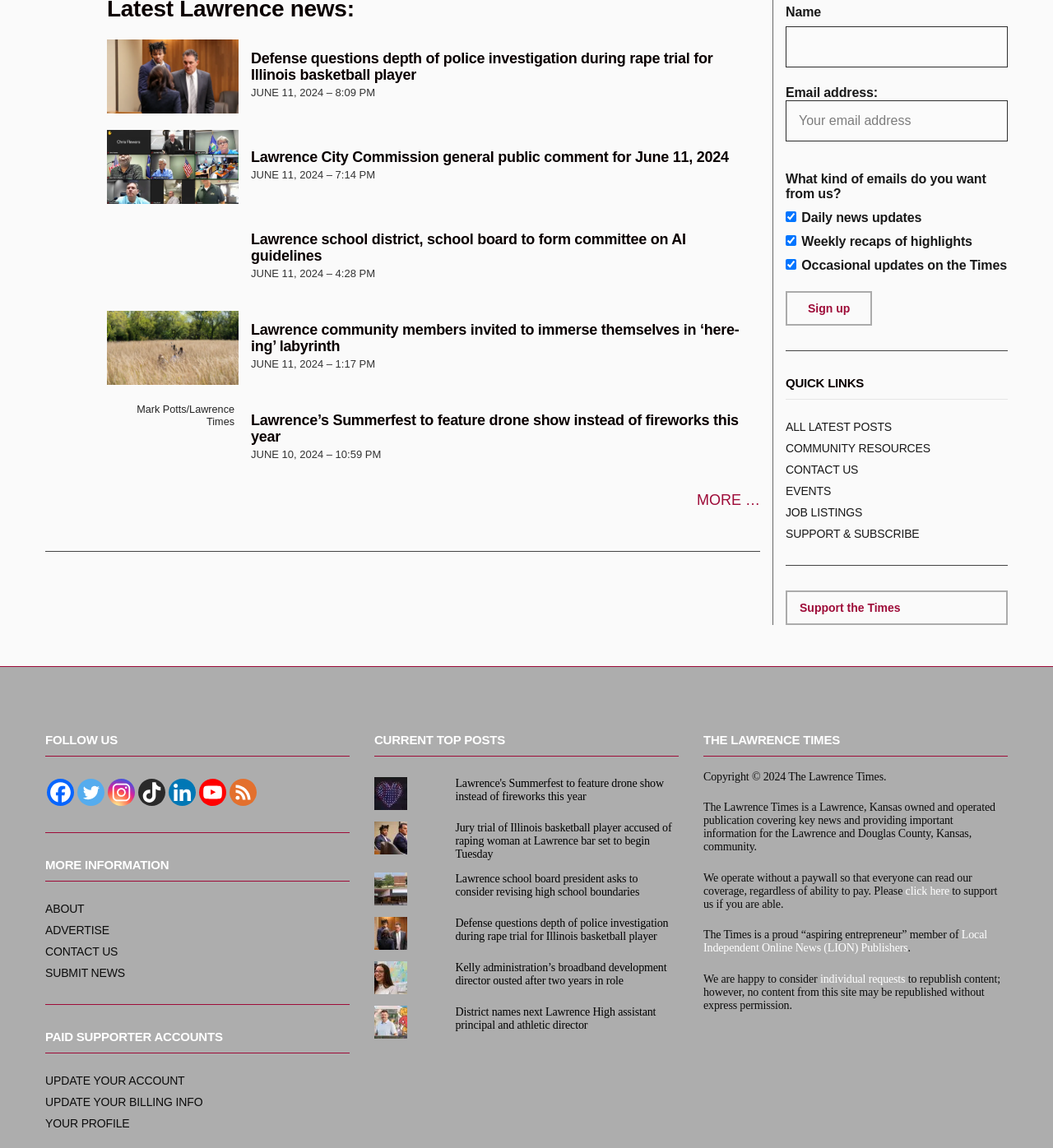How many checkboxes are there in the 'What kind of emails do you want from us?' section?
Observe the image and answer the question with a one-word or short phrase response.

3